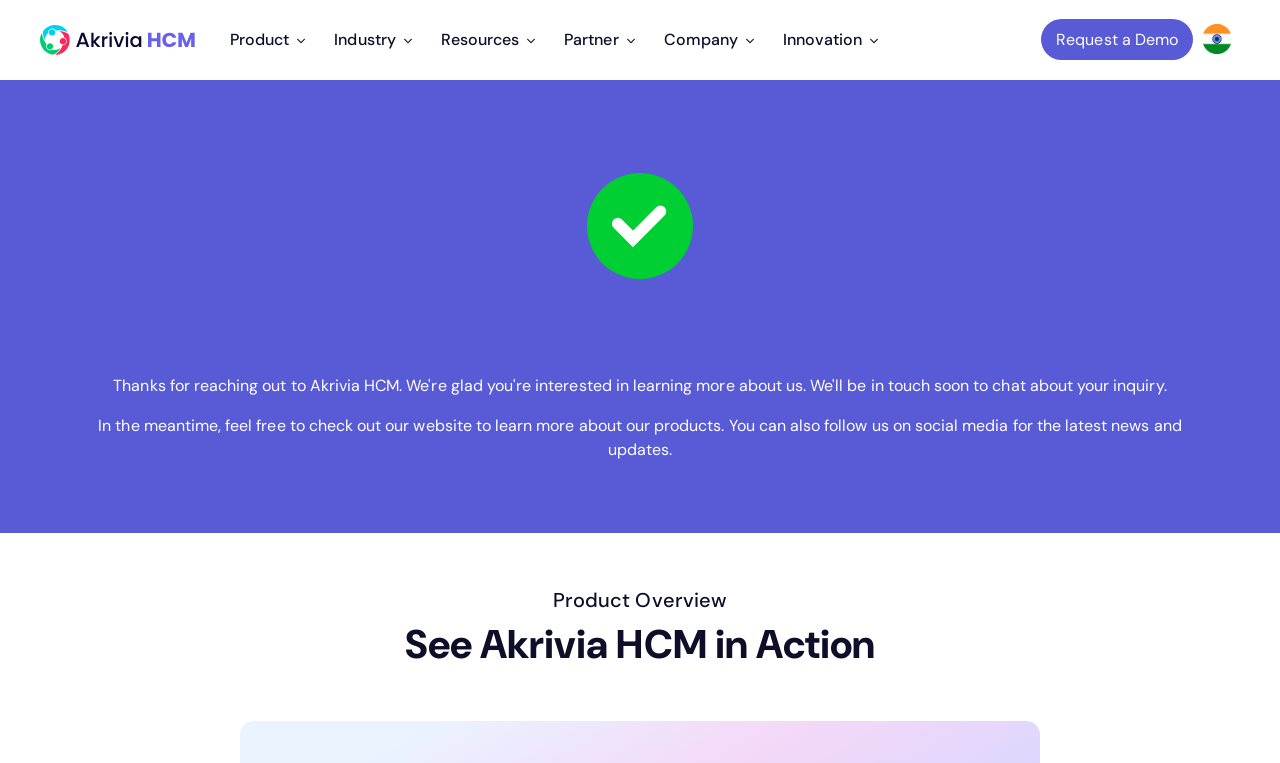Please specify the bounding box coordinates of the region to click in order to perform the following instruction: "Click on Akrivia HCM".

[0.031, 0.033, 0.152, 0.072]